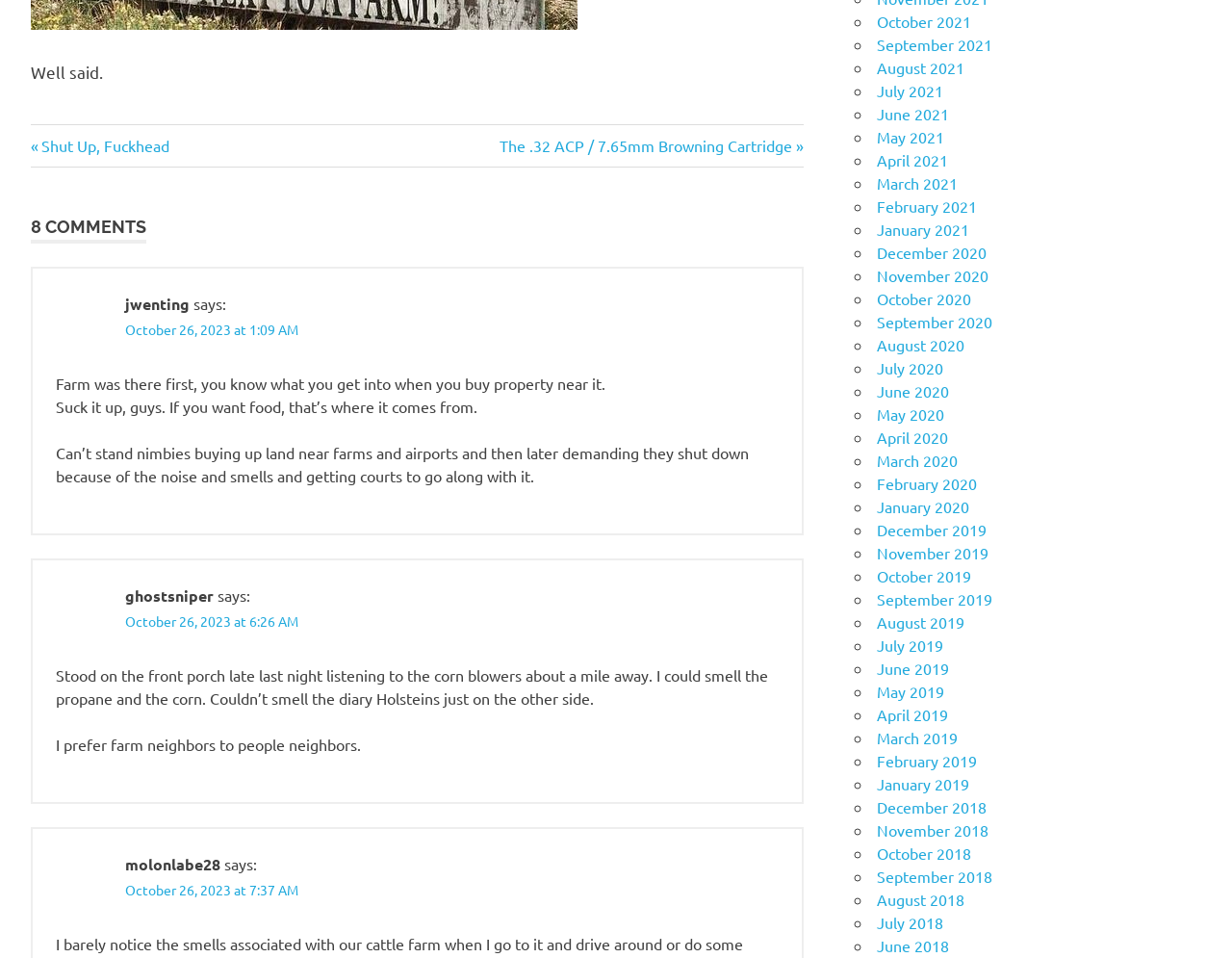Pinpoint the bounding box coordinates of the element that must be clicked to accomplish the following instruction: "View 'Posts'". The coordinates should be in the format of four float numbers between 0 and 1, i.e., [left, top, right, bottom].

[0.025, 0.129, 0.652, 0.175]